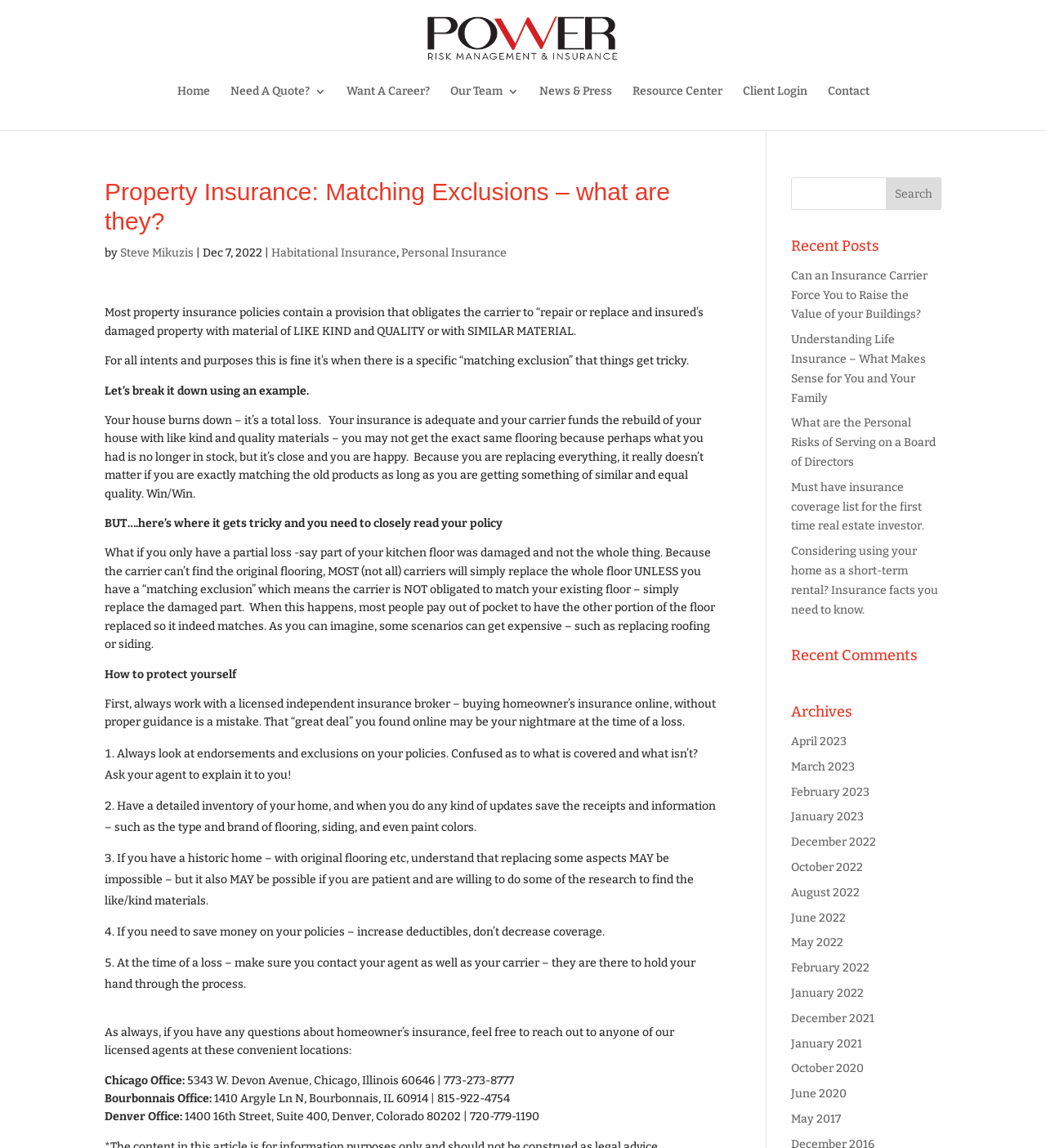How many offices does the insurance company have?
Give a one-word or short phrase answer based on the image.

3